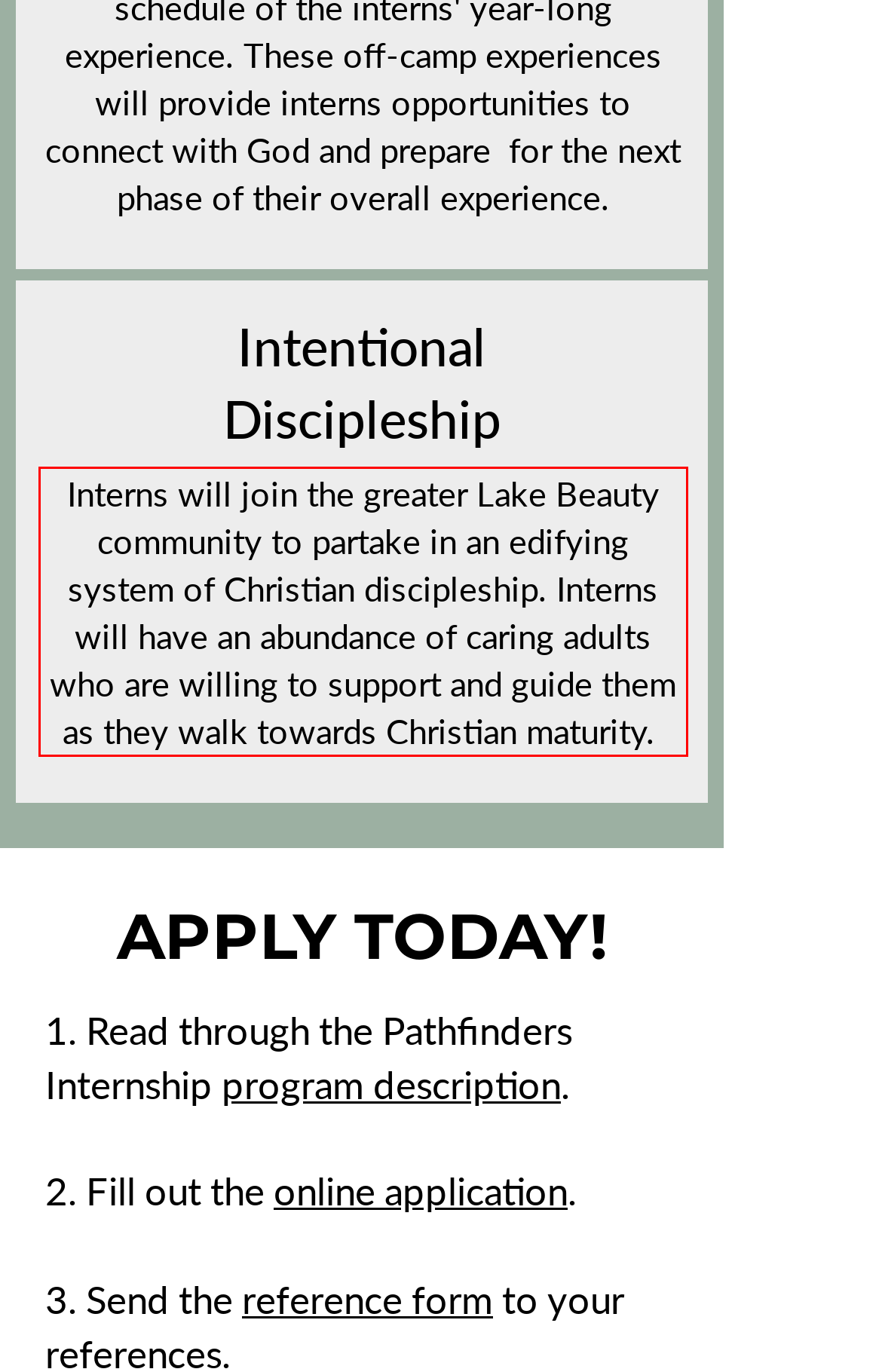Given a screenshot of a webpage containing a red bounding box, perform OCR on the text within this red bounding box and provide the text content.

Interns will join the greater Lake Beauty community to partake in an edifying system of Christian discipleship. Interns will have an abundance of caring adults who are willing to support and guide them as they walk towards Christian maturity.